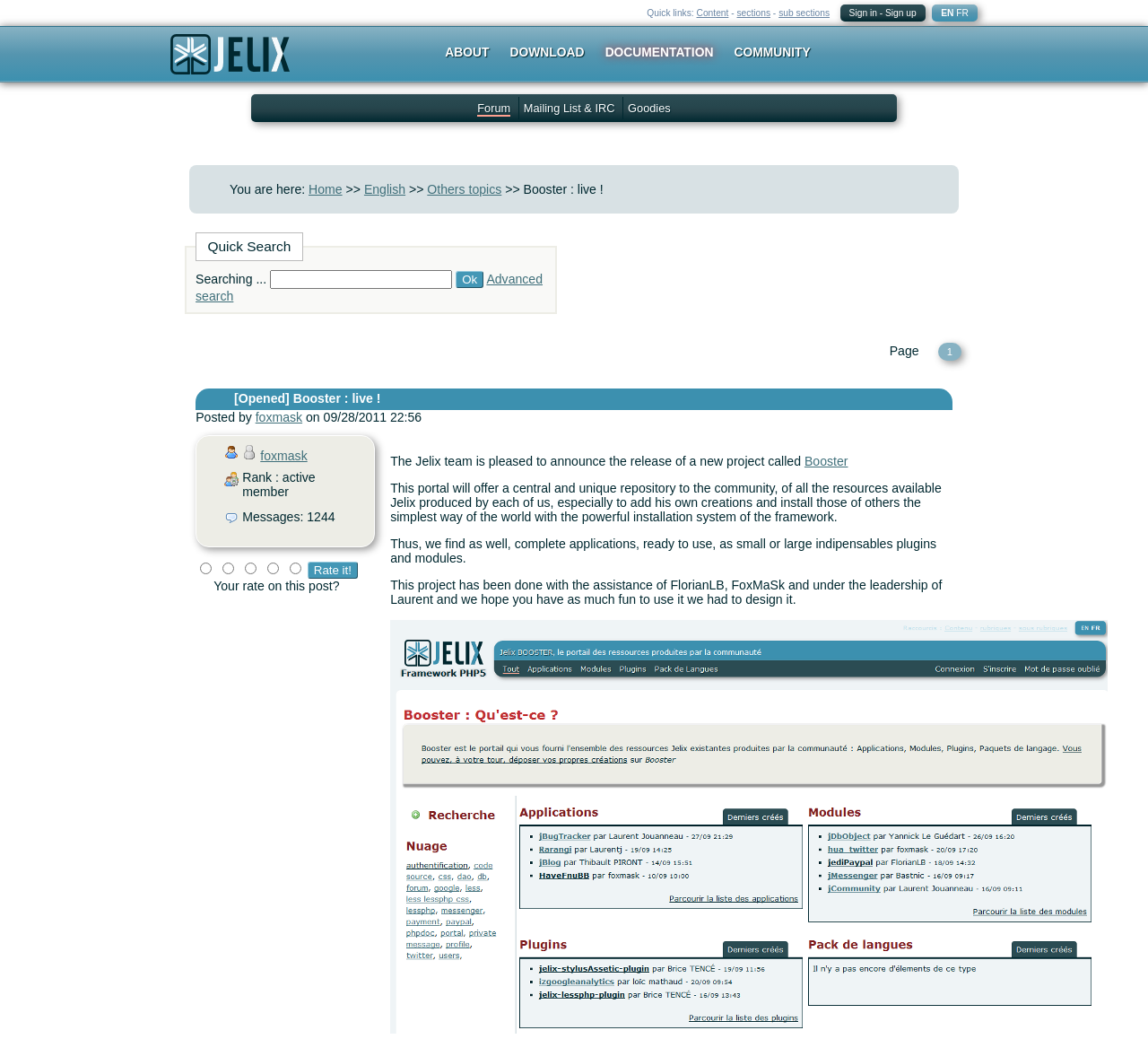Based on the image, please elaborate on the answer to the following question:
Who is the author of the post?

The author of the post is foxmask, as indicated by the link 'foxmask' next to 'Posted by'.